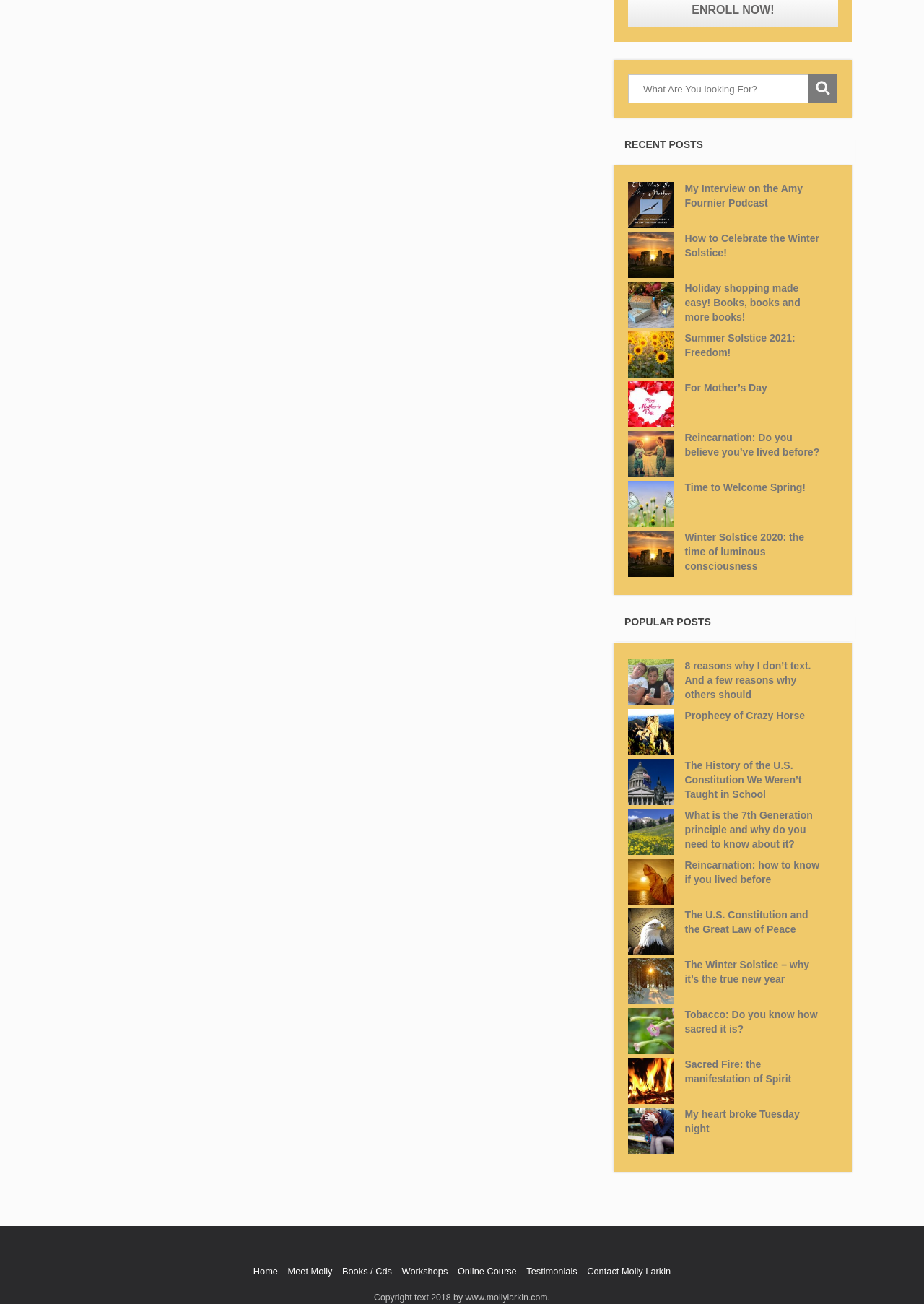What is the main topic of the website?
Using the screenshot, give a one-word or short phrase answer.

Spirituality and personal growth